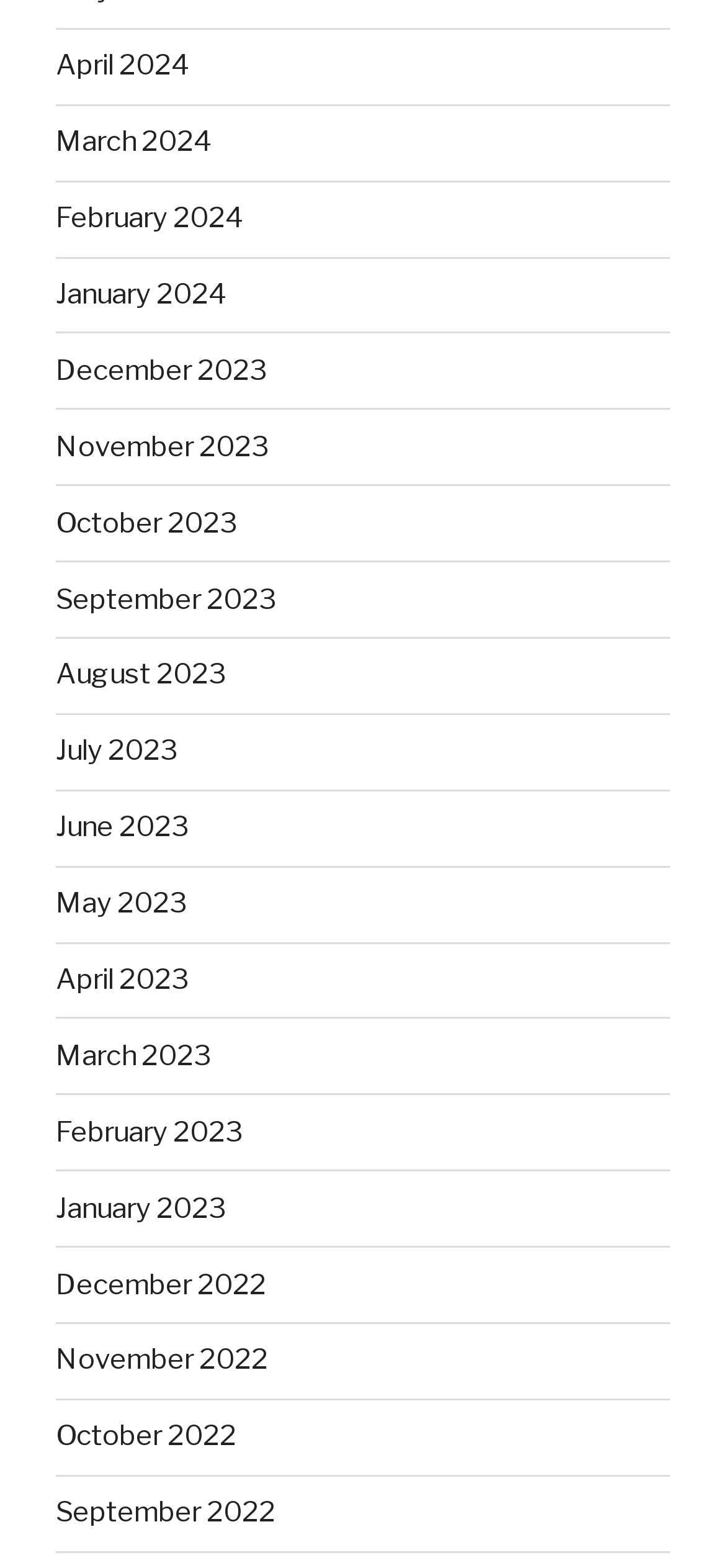Identify the bounding box of the HTML element described here: "January 2024". Provide the coordinates as four float numbers between 0 and 1: [left, top, right, bottom].

[0.077, 0.177, 0.313, 0.198]